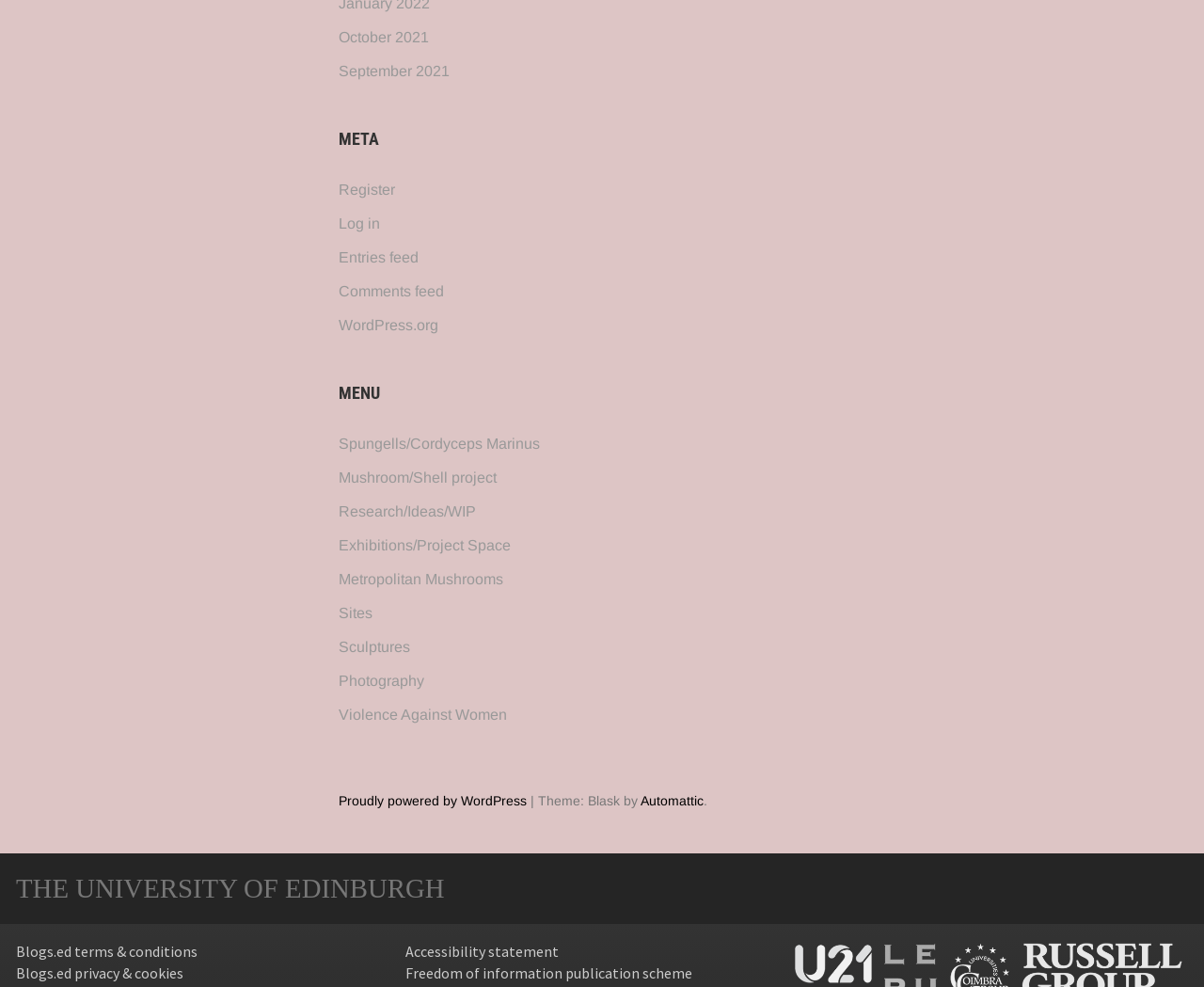Determine the bounding box coordinates for the HTML element described here: "Violence Against Women".

[0.281, 0.716, 0.421, 0.732]